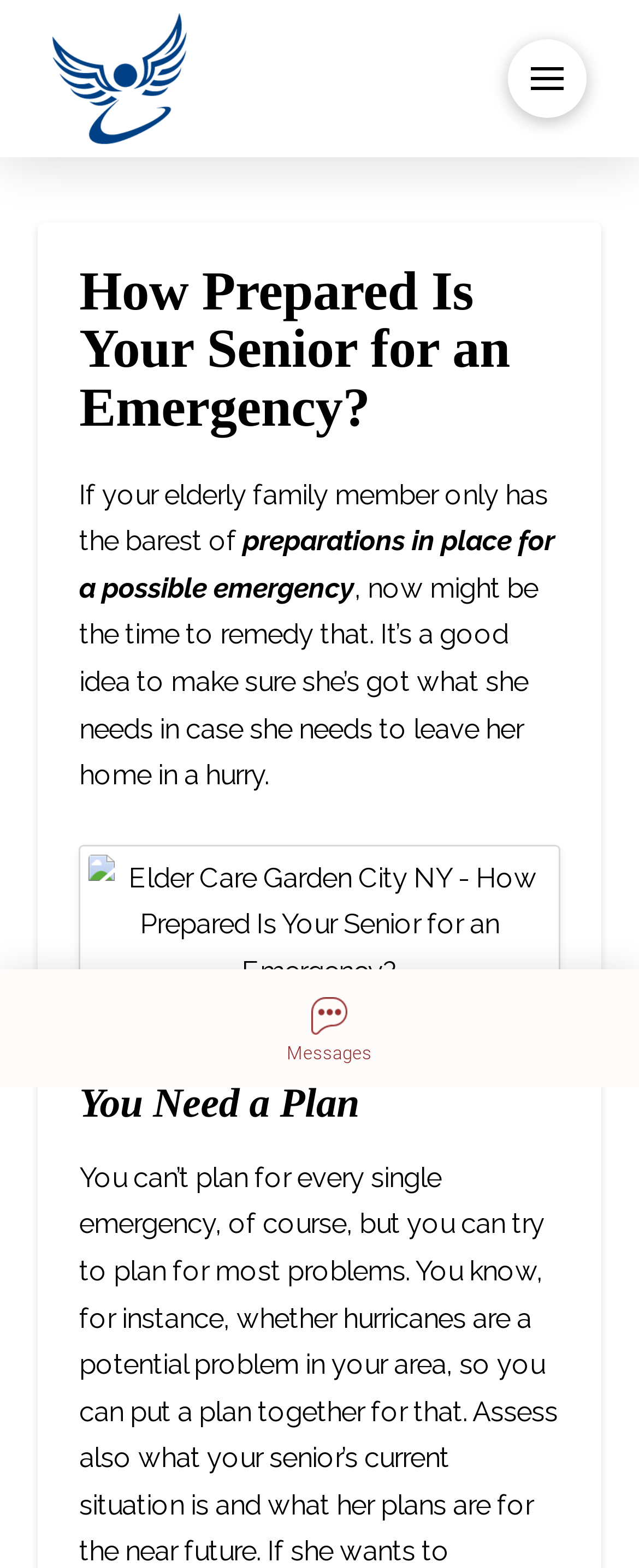Respond to the following question using a concise word or phrase: 
What is the focus of the webpage?

Senior emergency preparation